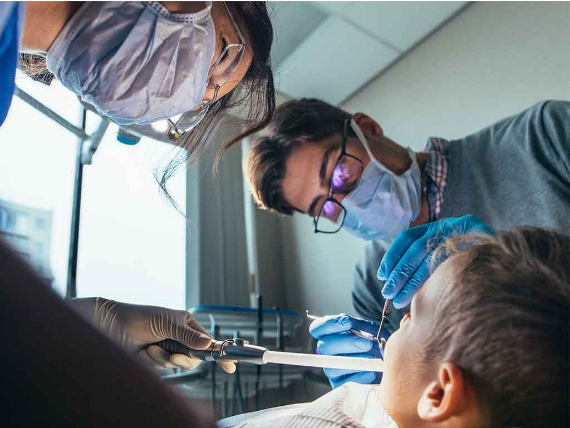Respond to the question below with a single word or phrase:
What is the professional on the left wearing?

Clear protective eyewear and a mask